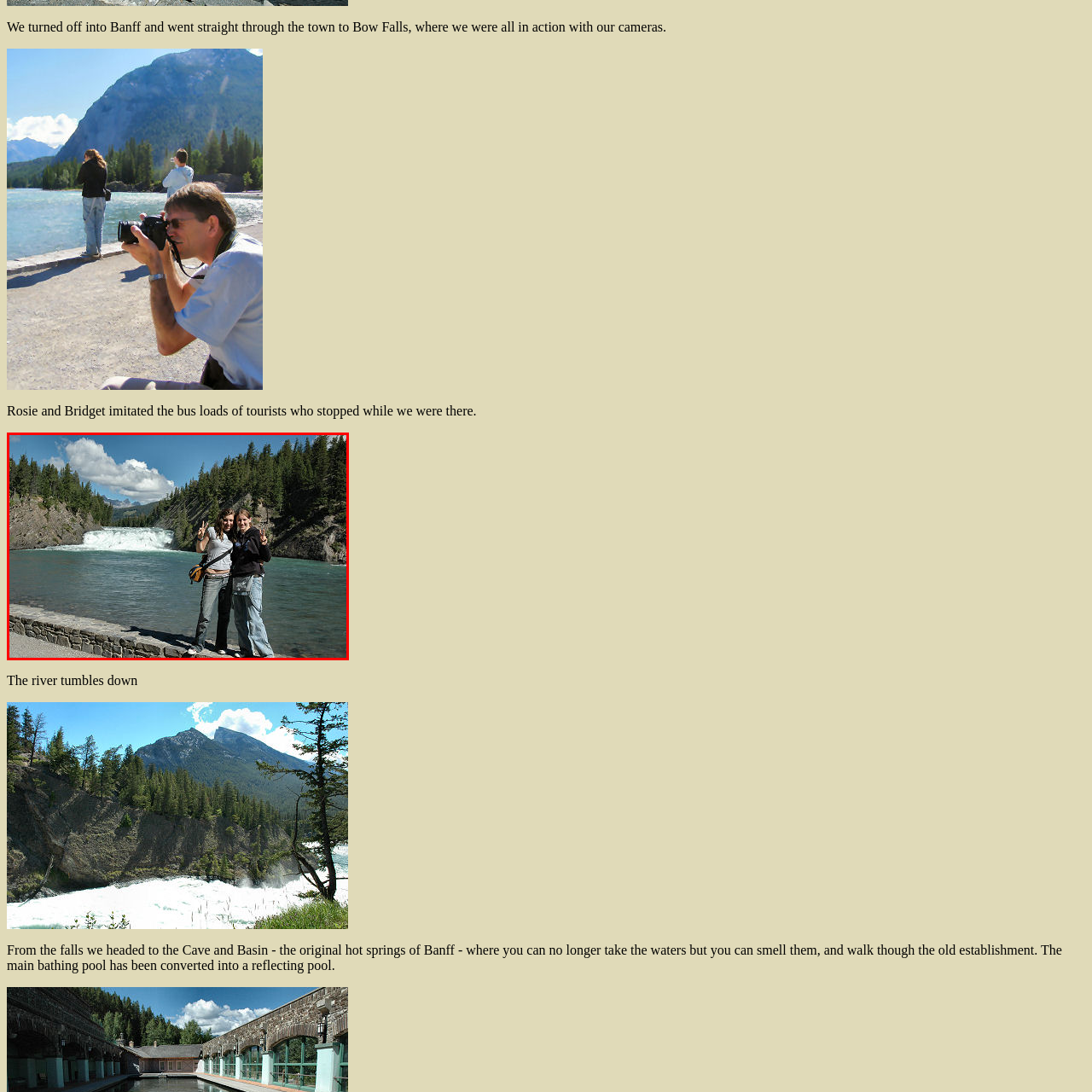Examine the contents within the red bounding box and respond with a single word or phrase: What are the friends doing in the image?

Smiling and flashing a peace sign